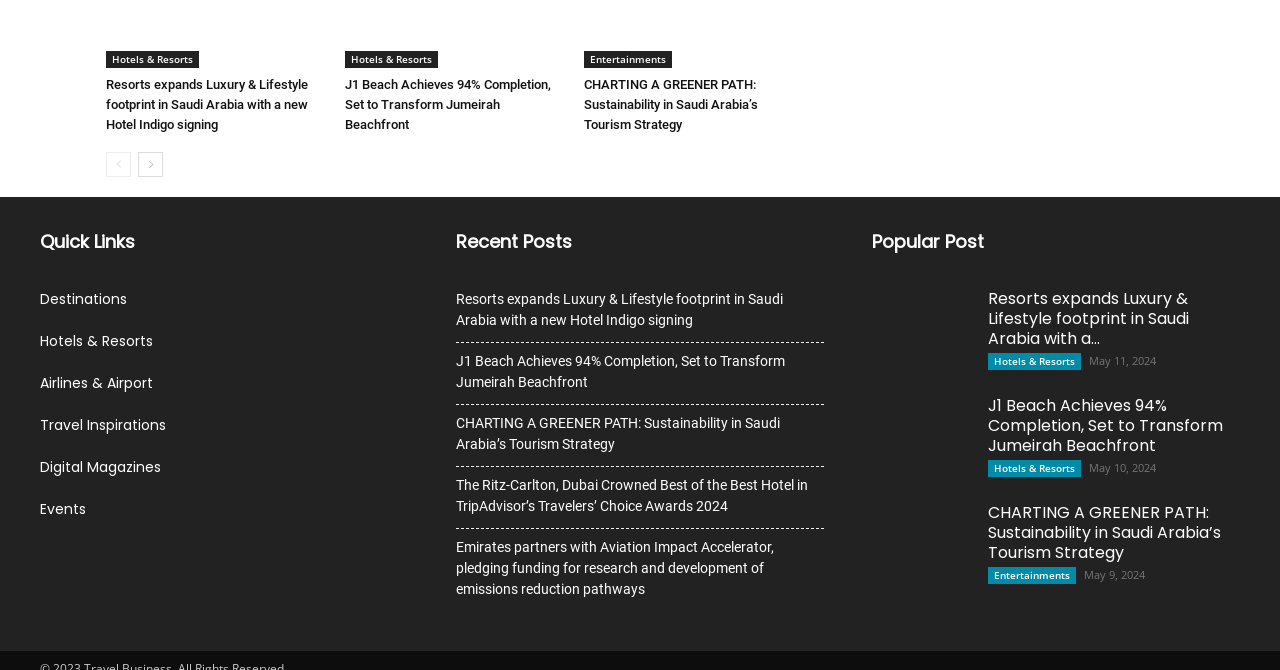What is the category of the first article?
Use the screenshot to answer the question with a single word or phrase.

Hotels & Resorts